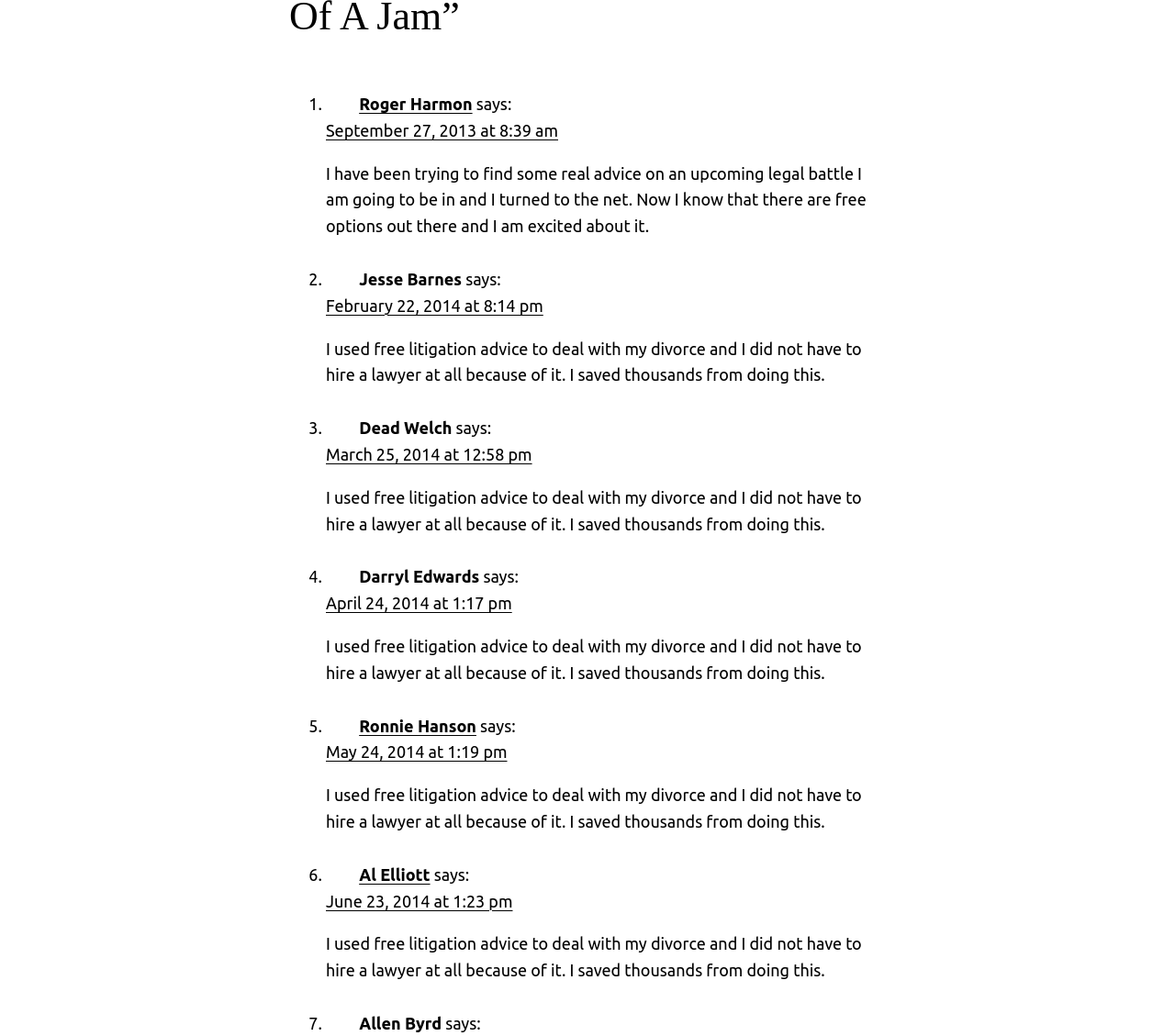Please identify the bounding box coordinates of the region to click in order to complete the task: "Click on the link to view the post of Ronnie Hanson". The coordinates must be four float numbers between 0 and 1, specified as [left, top, right, bottom].

[0.306, 0.691, 0.405, 0.709]